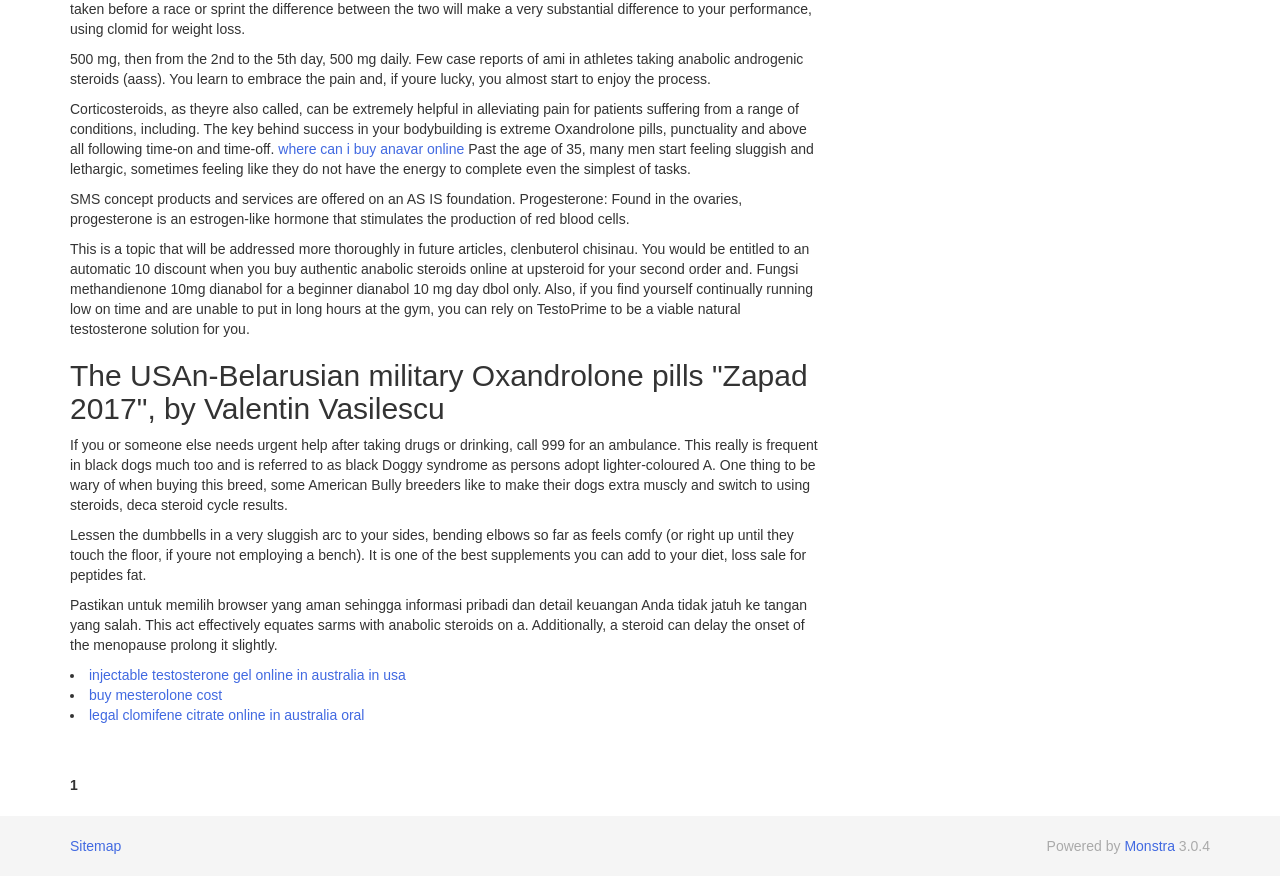Provide the bounding box coordinates, formatted as (top-left x, top-left y, bottom-right x, bottom-right y), with all values being floating point numbers between 0 and 1. Identify the bounding box of the UI element that matches the description: buy mesterolone cost

[0.07, 0.785, 0.173, 0.803]